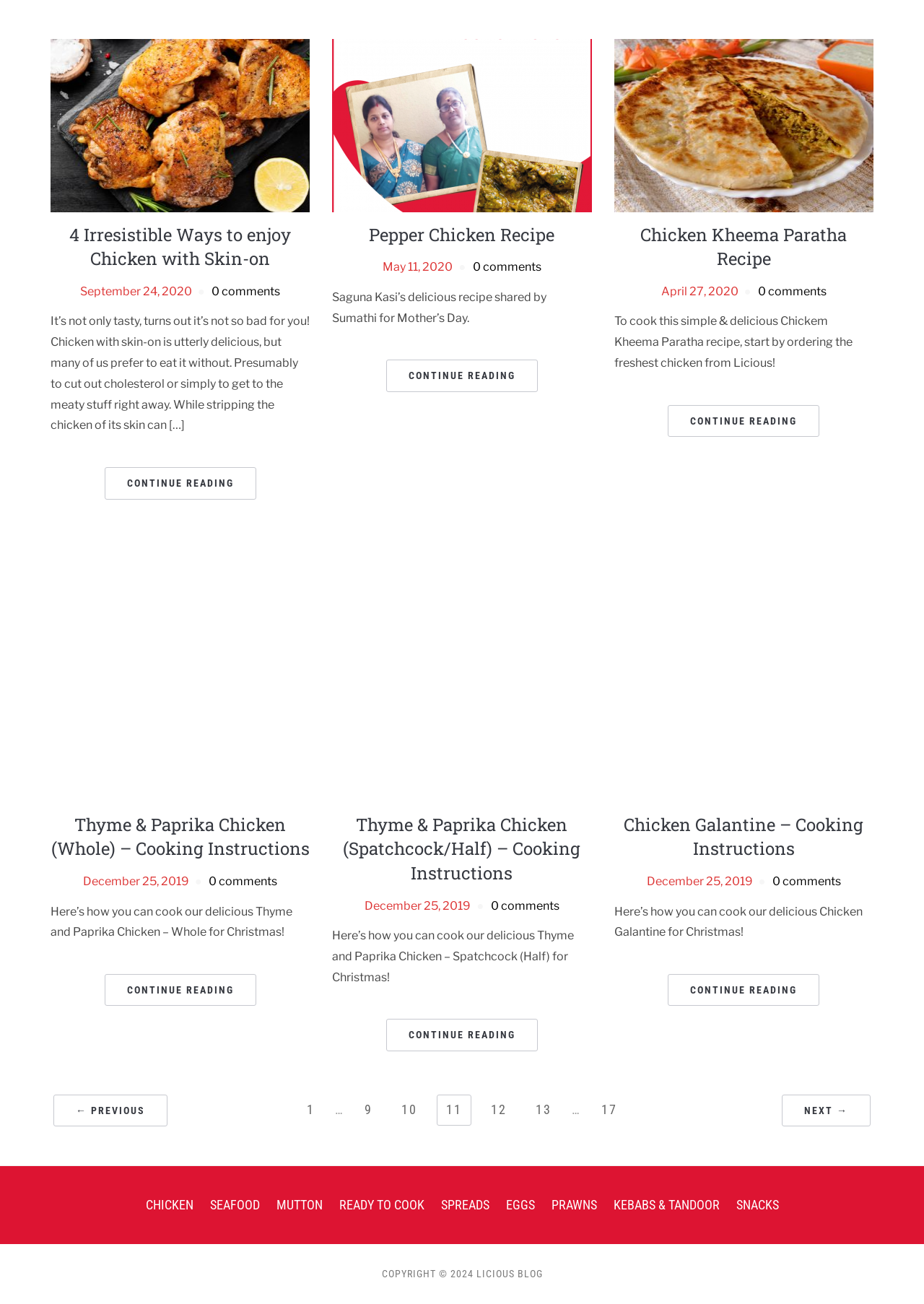Specify the bounding box coordinates of the element's area that should be clicked to execute the given instruction: "Click on the link to CONTINUE READING about Thyme & Paprika Chicken Whole". The coordinates should be four float numbers between 0 and 1, i.e., [left, top, right, bottom].

[0.113, 0.358, 0.277, 0.383]